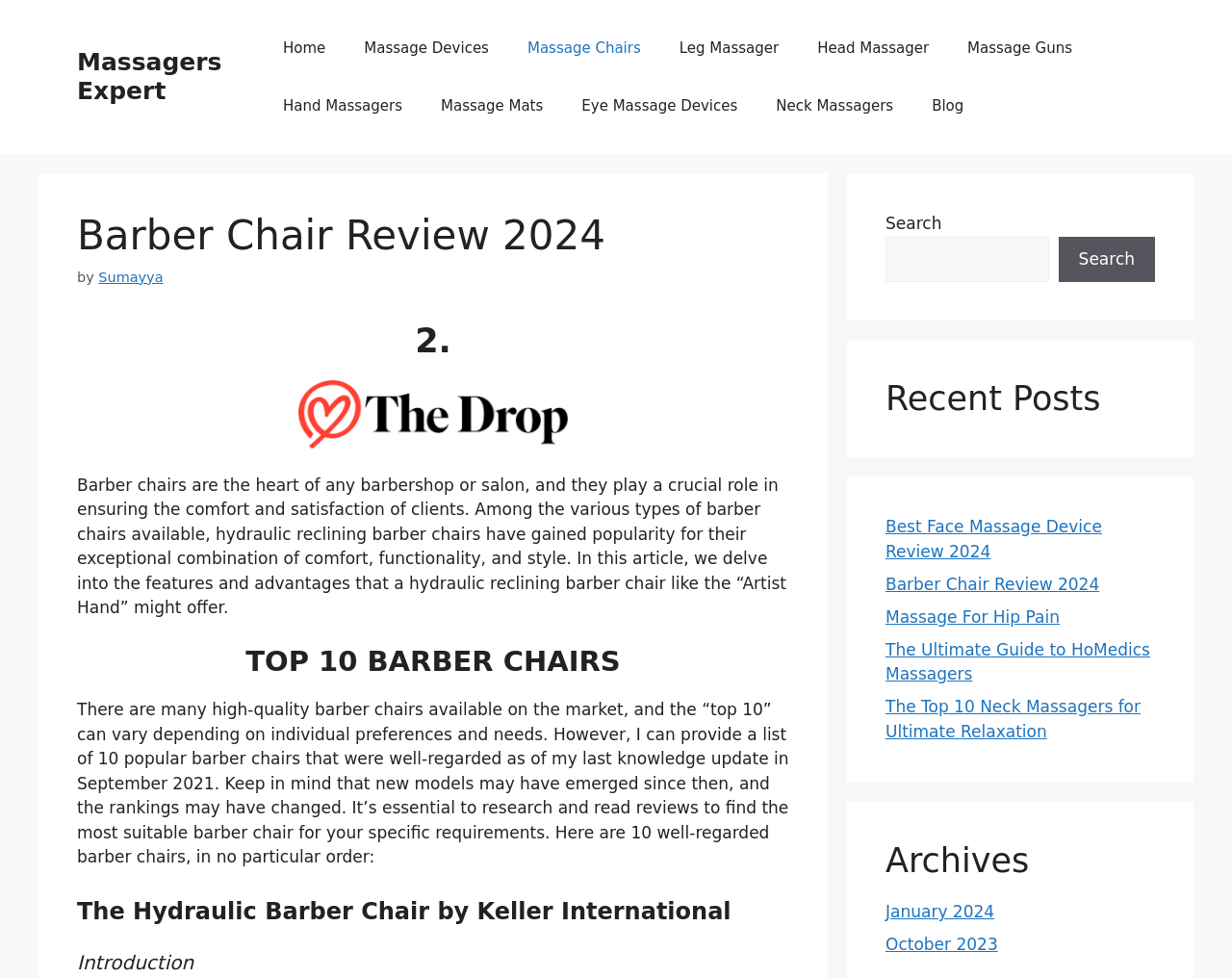From the element description: "Massage For Hip Pain", extract the bounding box coordinates of the UI element. The coordinates should be expressed as four float numbers between 0 and 1, in the order [left, top, right, bottom].

[0.719, 0.621, 0.86, 0.64]